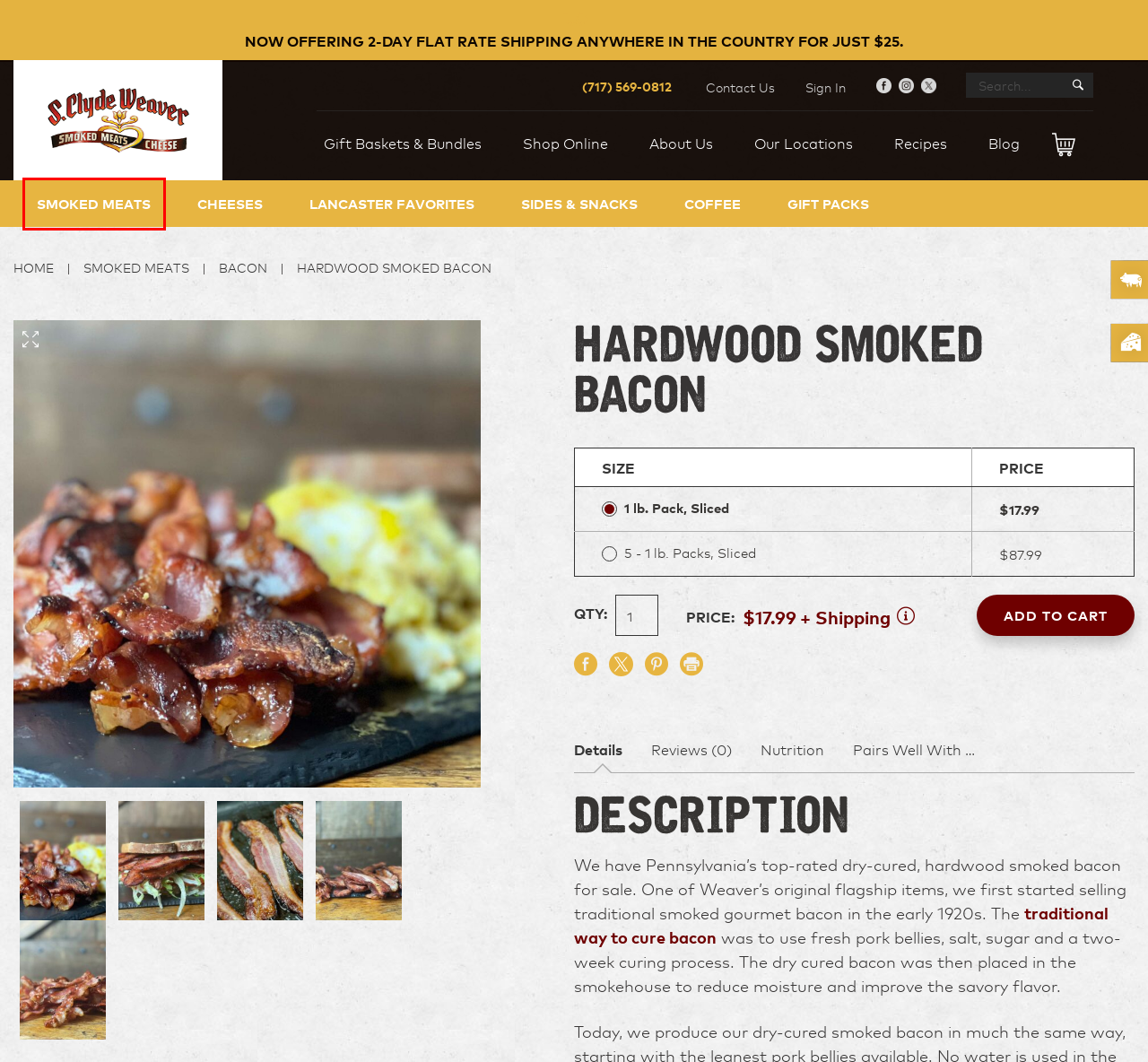Analyze the given webpage screenshot and identify the UI element within the red bounding box. Select the webpage description that best matches what you expect the new webpage to look like after clicking the element. Here are the candidates:
A. Sides & Snacks For Sale Online | S. Clyde Weaver
B. Smoked Meats for Sale Online | Ham, Bacon, Bologna & More
C. My Account - S Clyde Weaver
D. Traditional Lancaster County Food for Sale | S. Clyde Weaver
E. About Us - S Clyde Weaver
F. Smoked Meats and Cheese for Sale | S. Clyde Weaver
G. Lancaster Smoked Cheese & Cheddar for Sale | S. Clyde Weaver
H. Cart - S Clyde Weaver

B